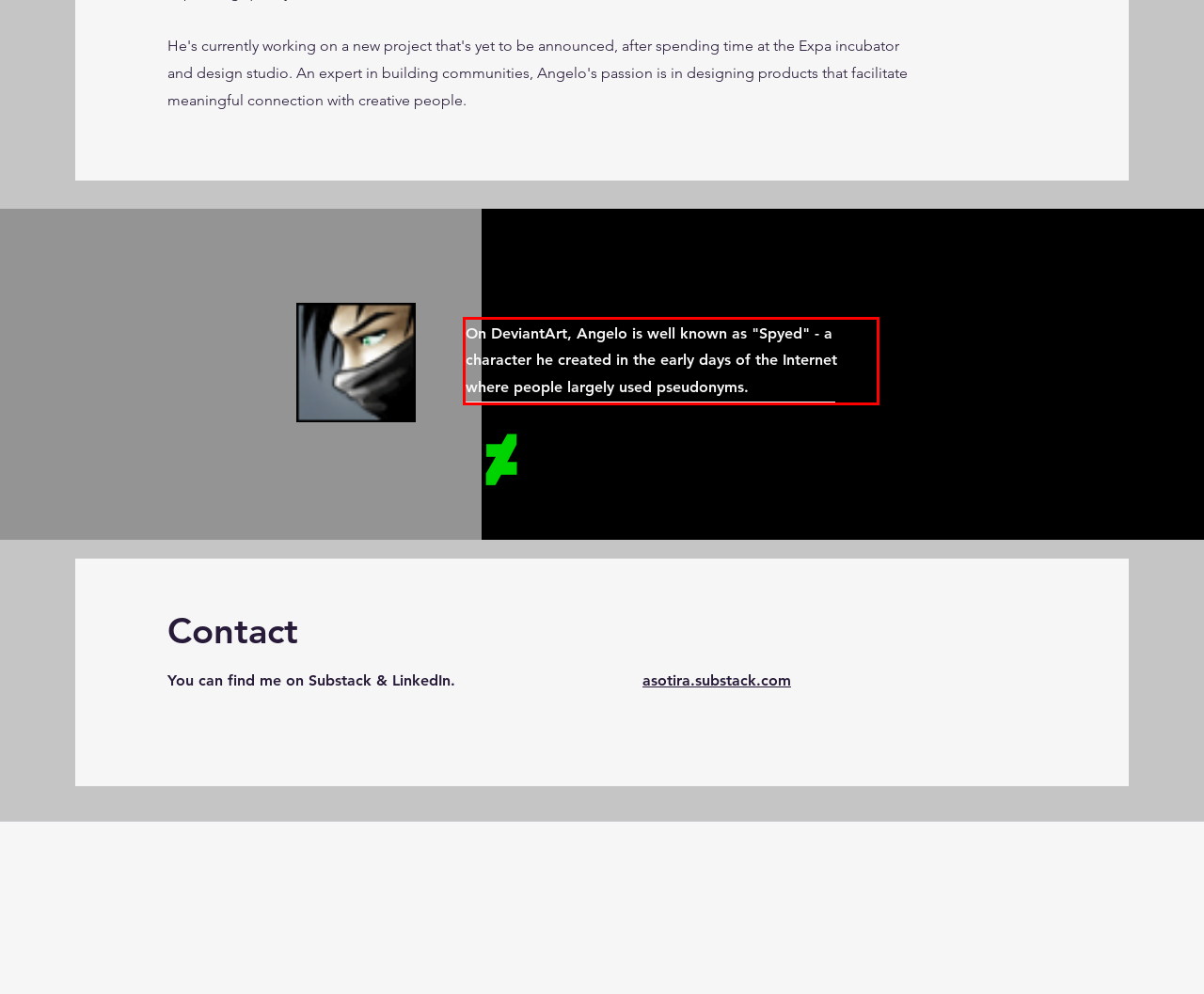Please perform OCR on the UI element surrounded by the red bounding box in the given webpage screenshot and extract its text content.

On DeviantArt, Angelo is well known as "Spyed" - a character he created in the early days of the Internet where people largely used pseudonyms.